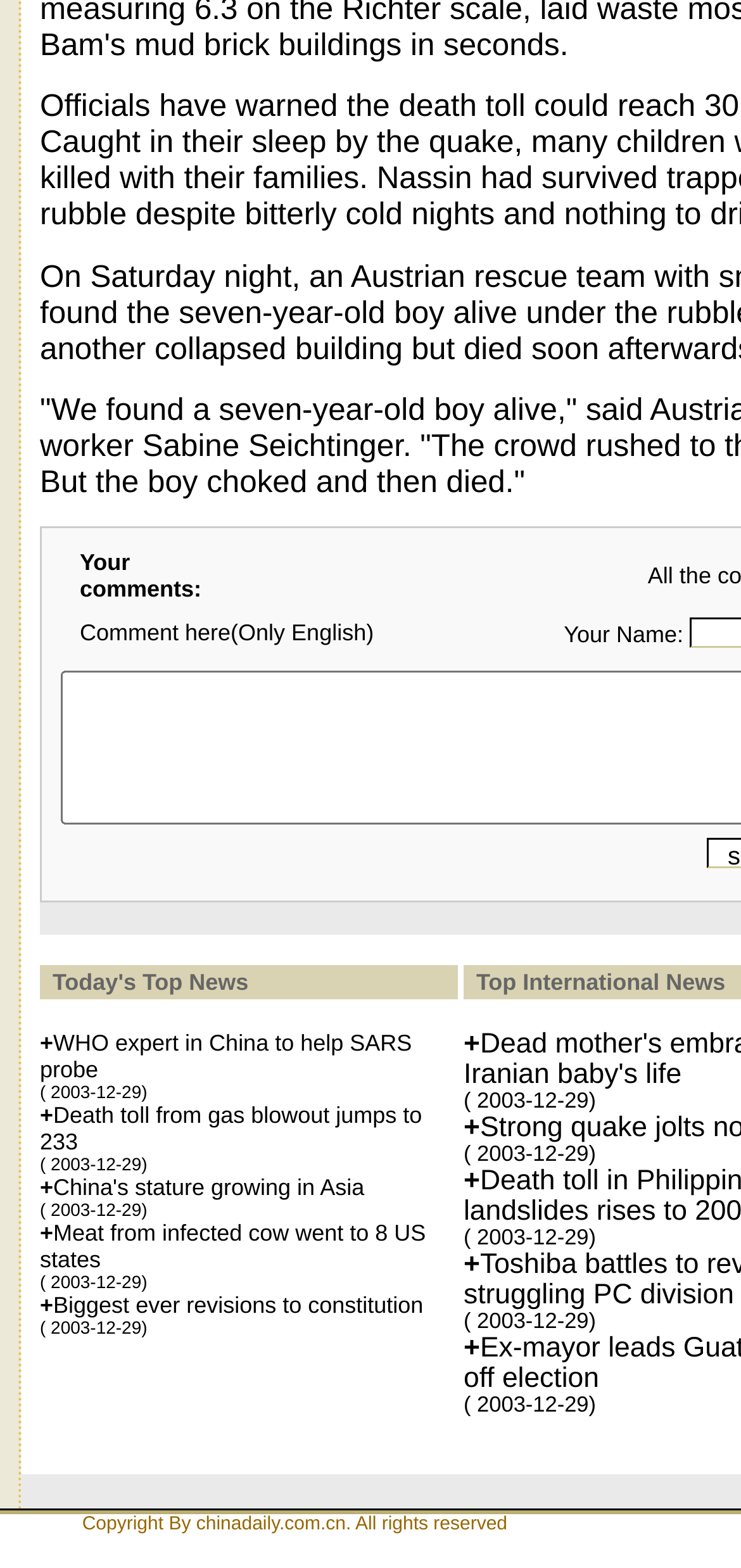What is the date of the news articles?
Please ensure your answer to the question is detailed and covers all necessary aspects.

I looked at the dates associated with each news article and found that they all have the same date, '2003-12-29'.